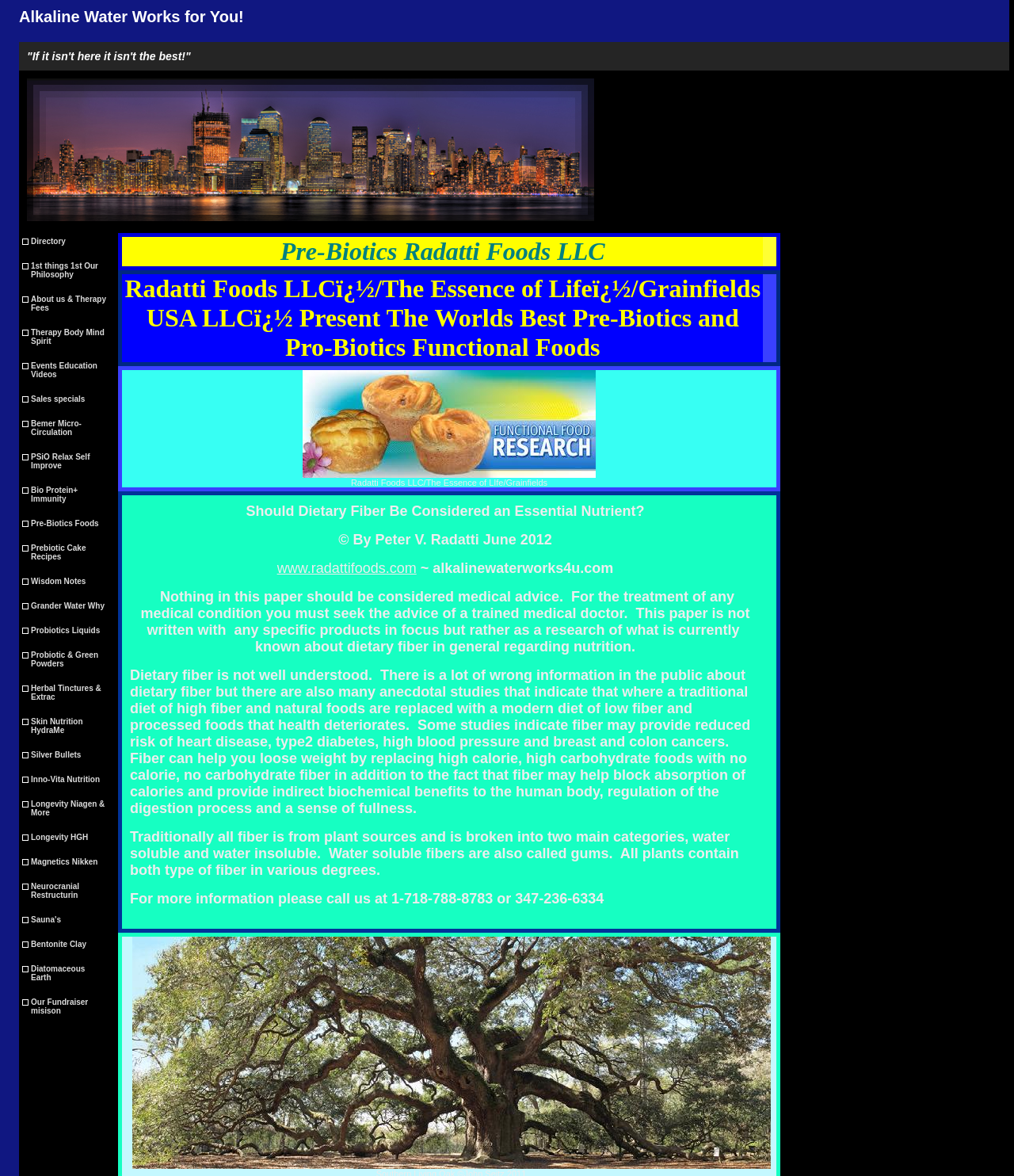Please find the bounding box coordinates of the element that must be clicked to perform the given instruction: "Learn about the philosophy of Radatti Foods". The coordinates should be four float numbers from 0 to 1, i.e., [left, top, right, bottom].

[0.03, 0.222, 0.105, 0.237]